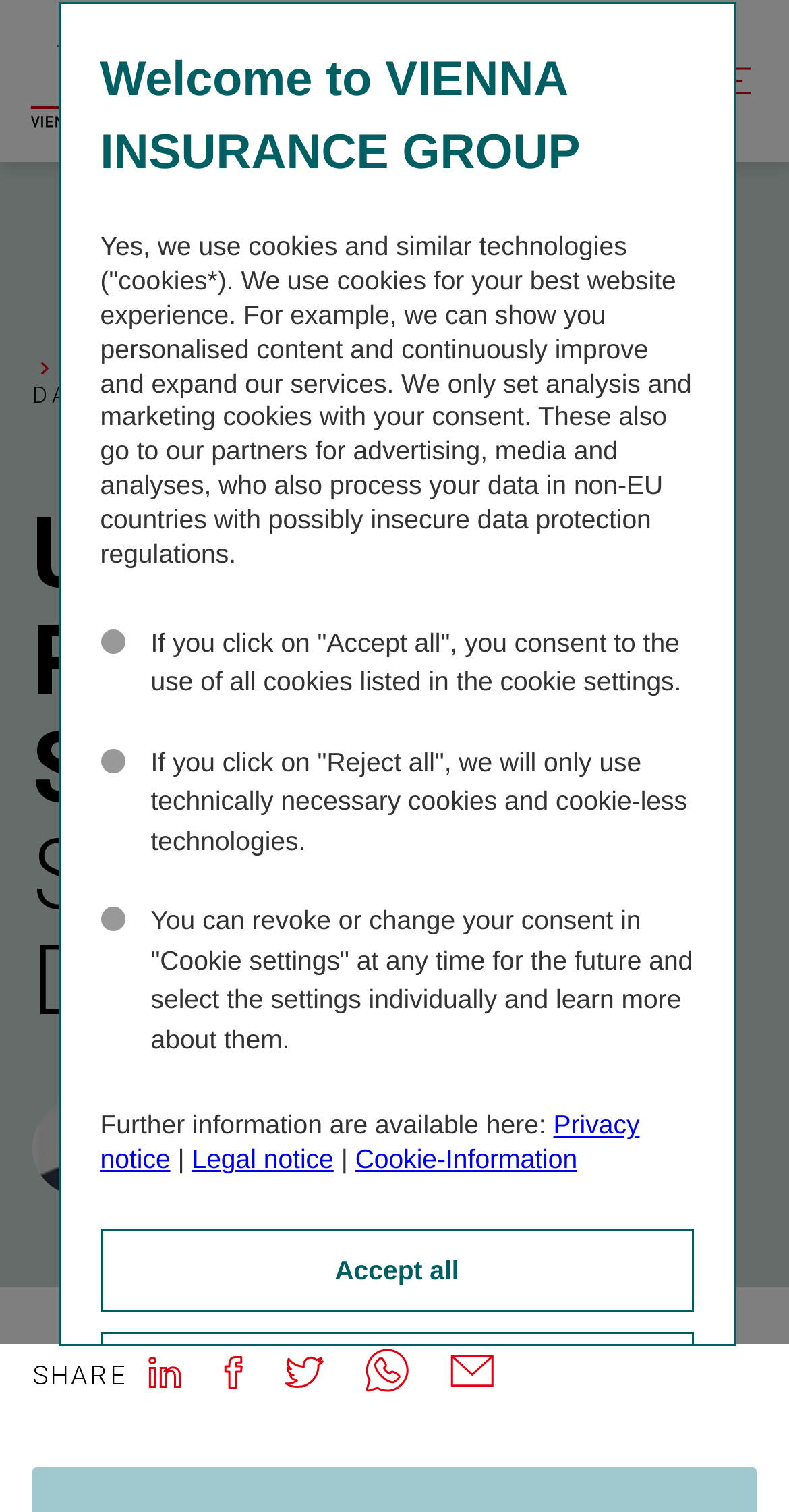Identify the bounding box coordinates for the element you need to click to achieve the following task: "Click the Vienna Insurance Group company logo". Provide the bounding box coordinates as four float numbers between 0 and 1, in the form [left, top, right, bottom].

[0.038, 0.023, 0.295, 0.084]